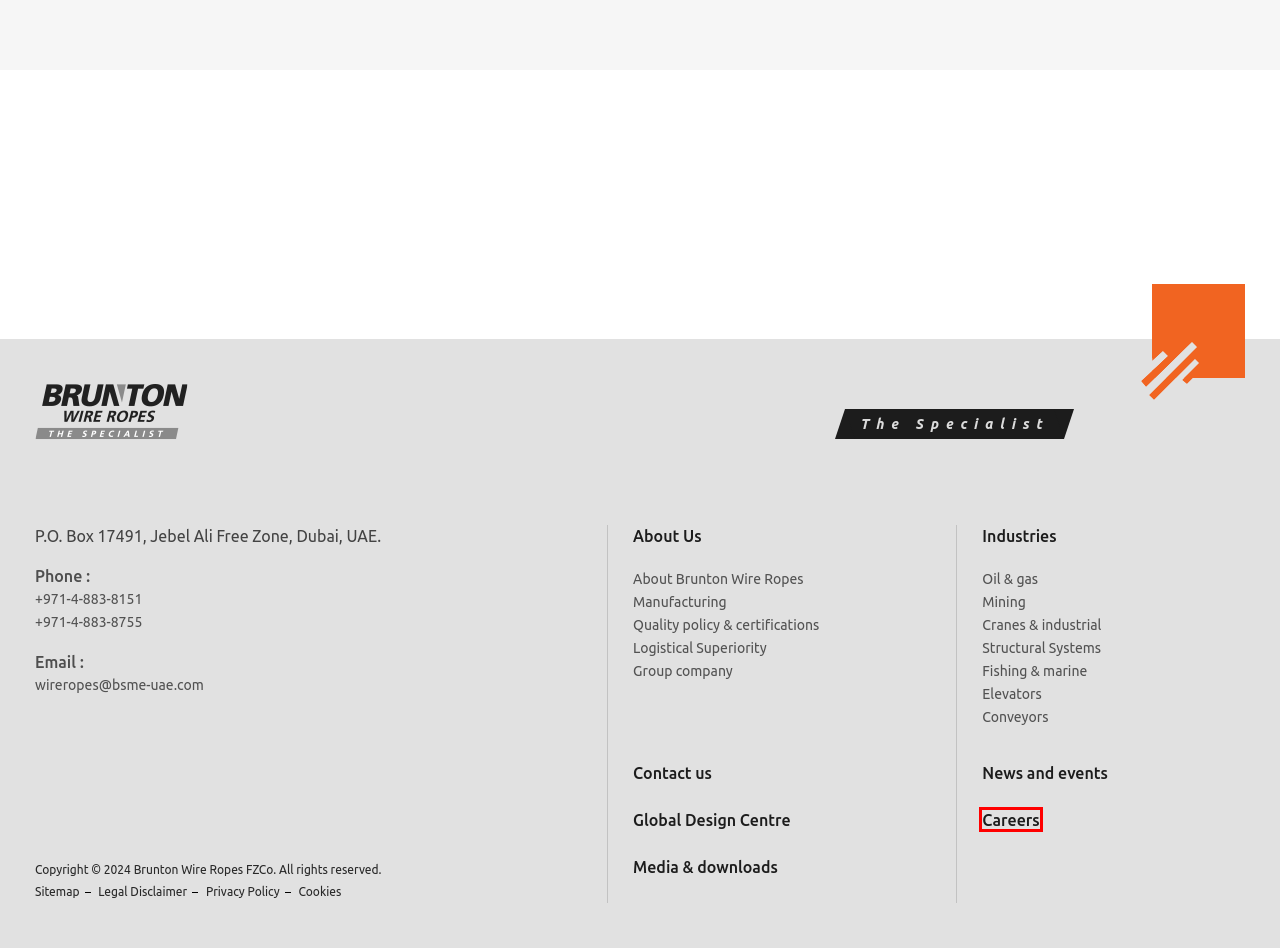You are provided with a screenshot of a webpage where a red rectangle bounding box surrounds an element. Choose the description that best matches the new webpage after clicking the element in the red bounding box. Here are the choices:
A. News Events :: Brunton Wire Ropes FZCo
B. Manufacturing :: Brunton Wire Ropes FZCo
C. About Brunton Wire Ropes :: Brunton Wire Ropes FZCo
D. Group Company :: Brunton Wire Ropes FZCo
E. Logical Superiority :: Brunton Wire Ropes FZCo
F. Careers :: Brunton Wire Ropes FZCo
G. Global Design Center :: Brunton Wire Ropes FZCo
H. Sitemap :: Brunton Wire Ropes FZCo

F